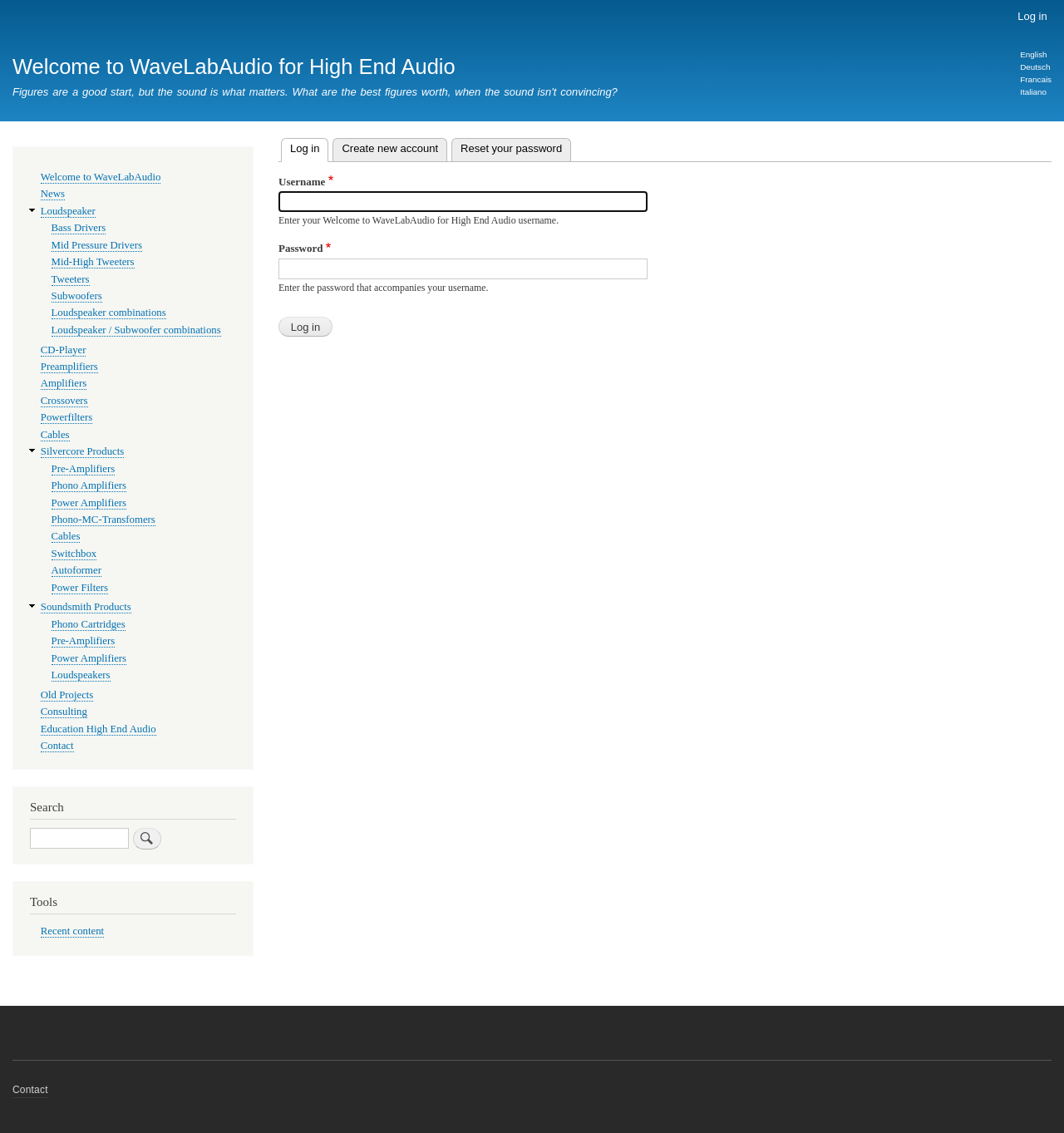What languages are available on the website?
Carefully analyze the image and provide a thorough answer to the question.

The website provides language options for users to select their preferred language. The available languages are English, Deutsch, Francais, and Italiano, which can be accessed through the links at the top right corner of the webpage.